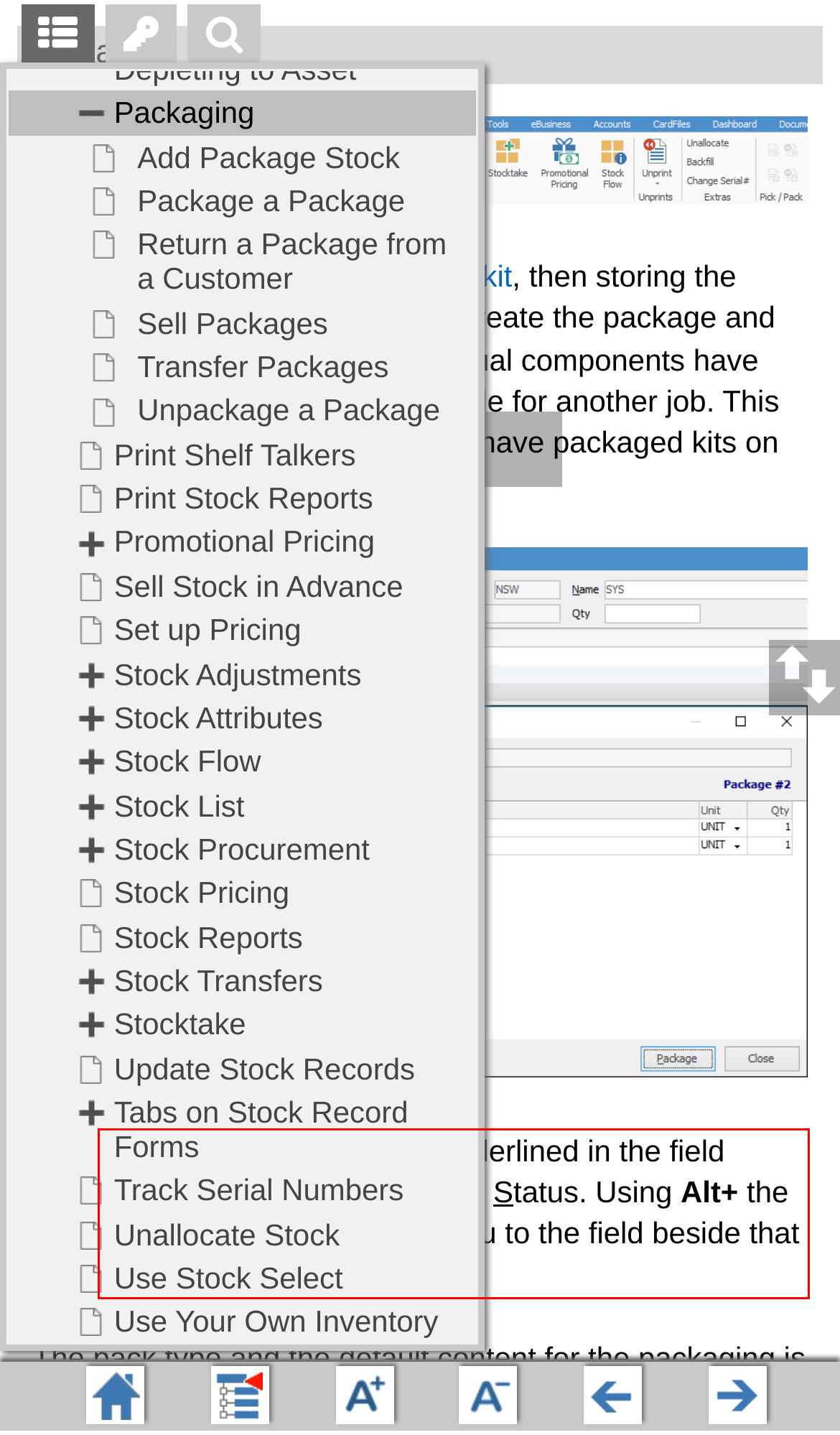Identify the text inside the red bounding box on the provided webpage screenshot by performing OCR.

You will see some letters underlined in the field names within the header, eg. Status. Using Alt+ the underlined letter will jump you to the field beside that heading.